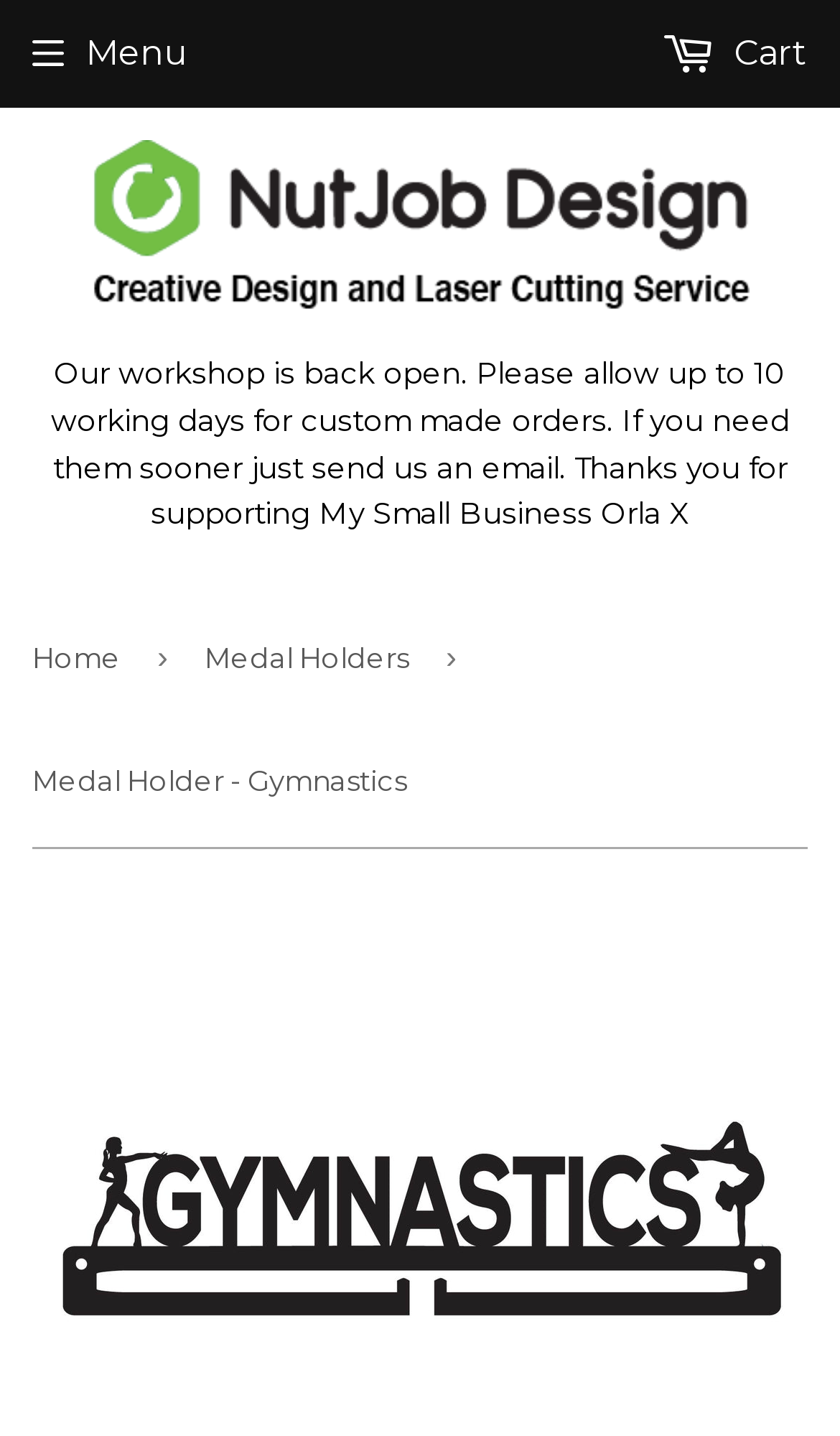Please provide the bounding box coordinates in the format (top-left x, top-left y, bottom-right x, bottom-right y). Remember, all values are floating point numbers between 0 and 1. What is the bounding box coordinate of the region described as: Meet the Firm

None